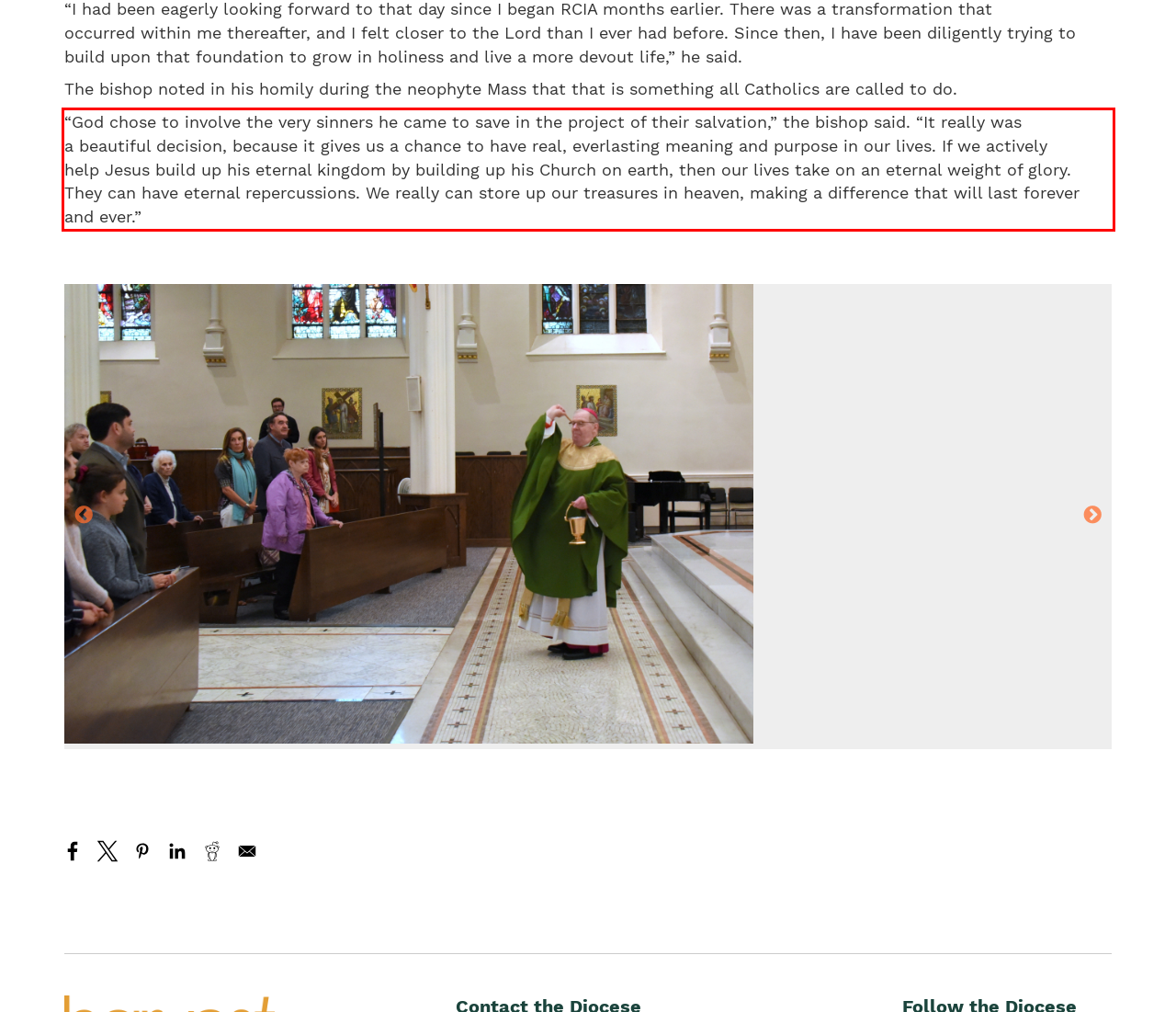Analyze the screenshot of the webpage that features a red bounding box and recognize the text content enclosed within this red bounding box.

“God chose to involve the very sinners he came to save in the project of their salvation,” the bishop said. “It really was a beautiful decision, because it gives us a chance to have real, everlasting meaning and purpose in our lives. If we actively help Jesus build up his eternal kingdom by building up his Church on earth, then our lives take on an eternal weight of glory. They can have eternal repercussions. We really can store up our treasures in heaven, making a difference that will last forever and ever.”